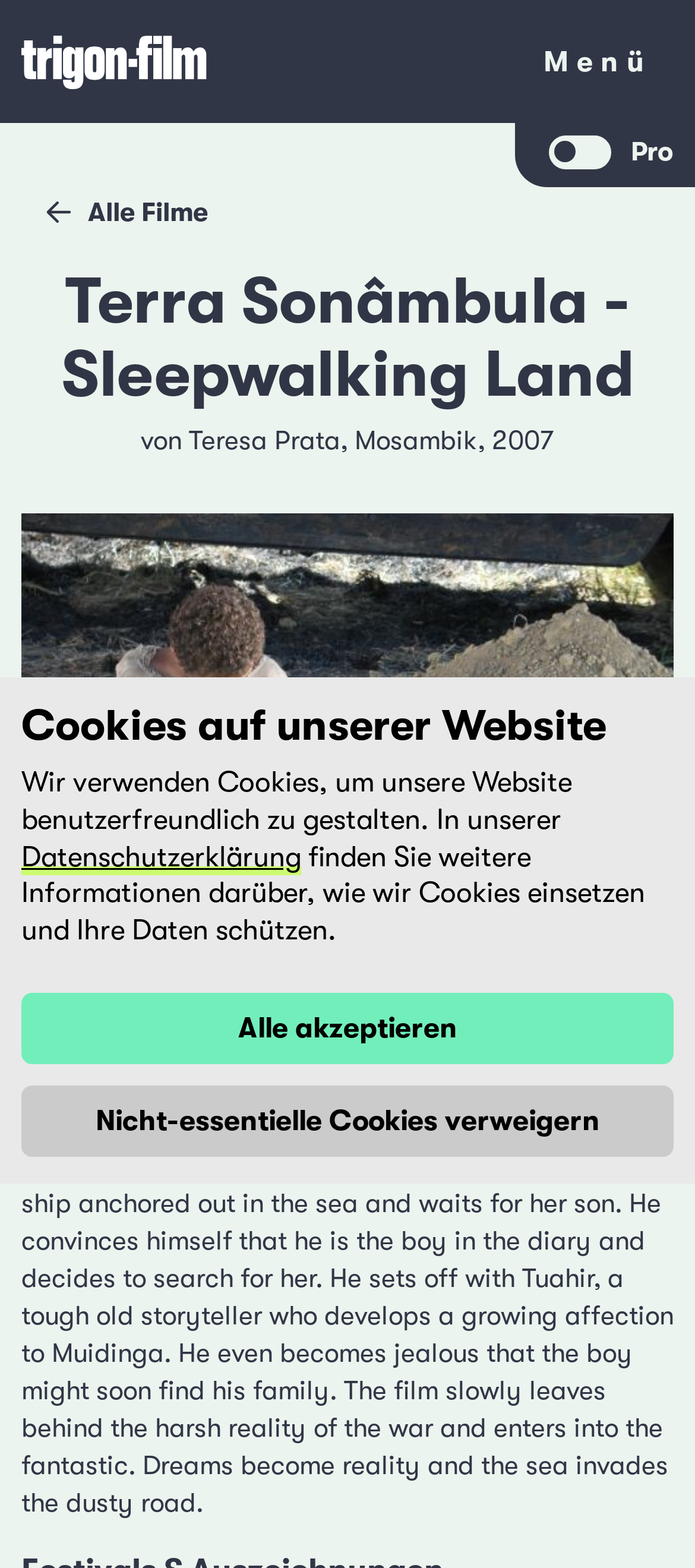Please find and generate the text of the main header of the webpage.

Terra Sonâmbula - Sleepwalking Land